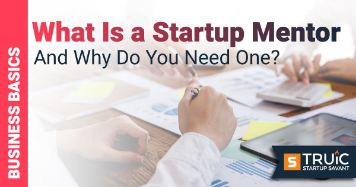Answer the following query concisely with a single word or phrase:
What is the atmosphere hinted at in the background?

Strategic meeting